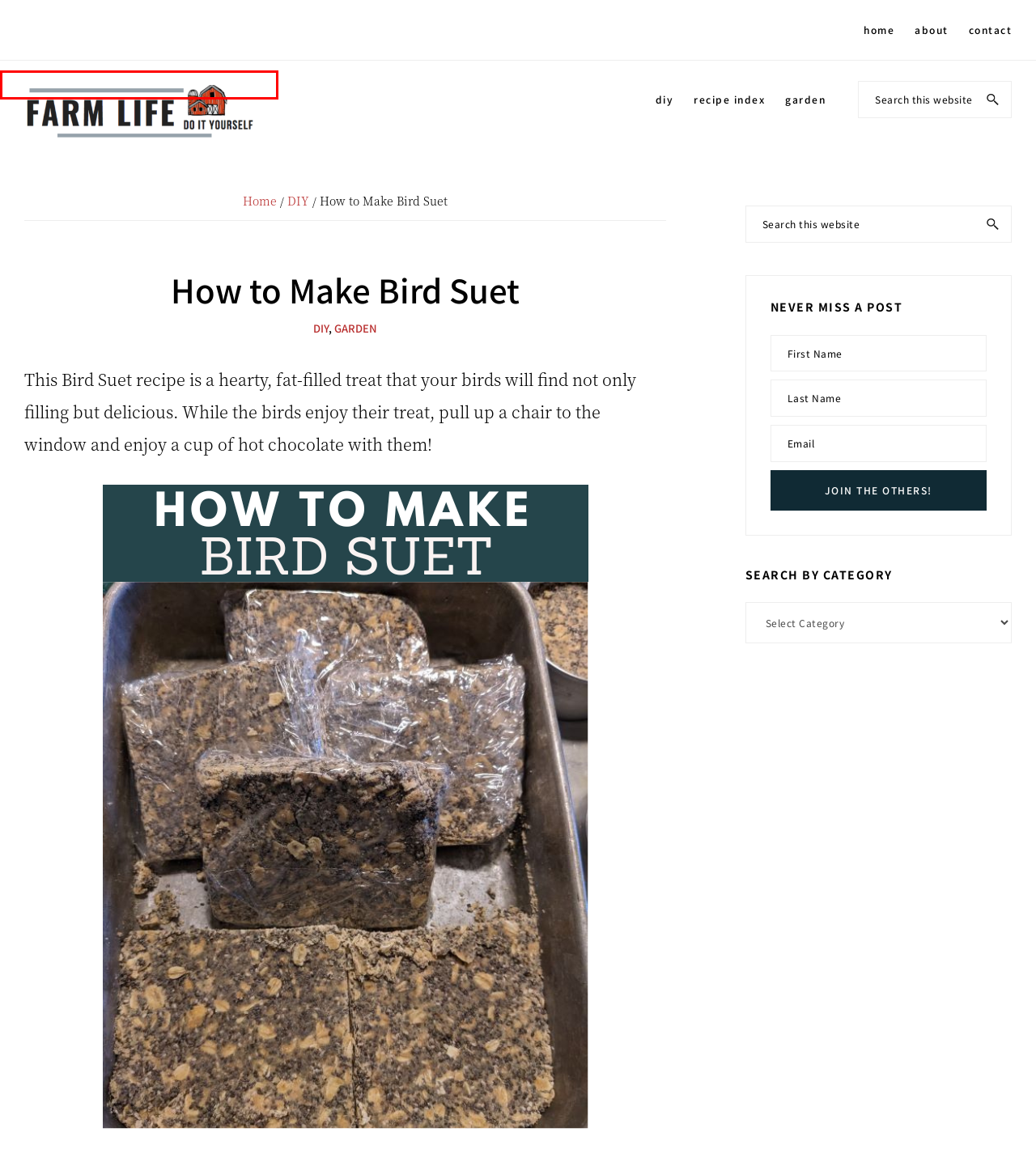Assess the screenshot of a webpage with a red bounding box and determine which webpage description most accurately matches the new page after clicking the element within the red box. Here are the options:
A. Farm Life DIY
B. DIY
C. Recipe Index
D. Garden
E. Affordable & Customizable Feminine WordPress Themes - Restored 316
F. Privacy Policy
G. About
H. Contact Us

A